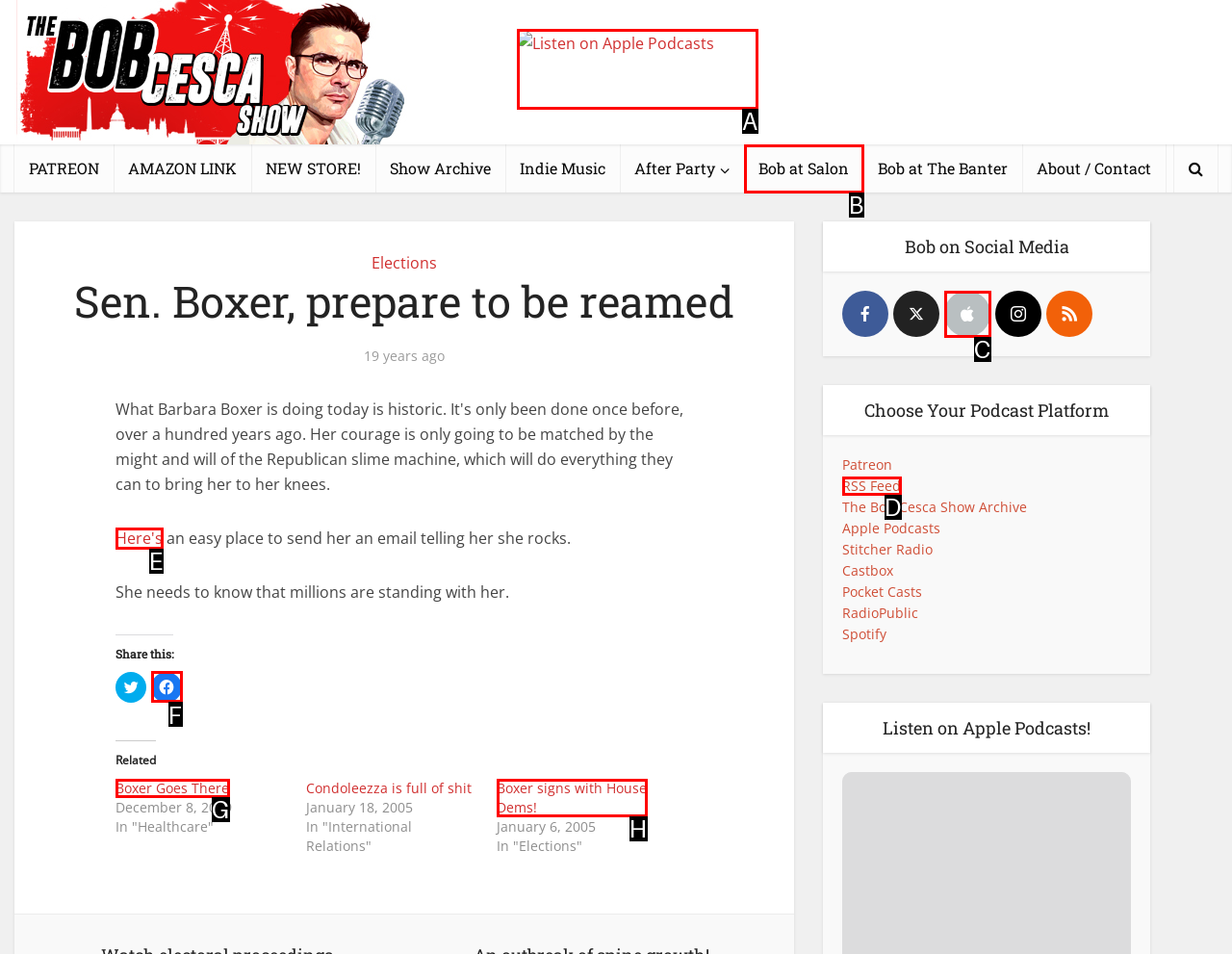Identify the HTML element that best fits the description: Boxer Goes There. Respond with the letter of the corresponding element.

G